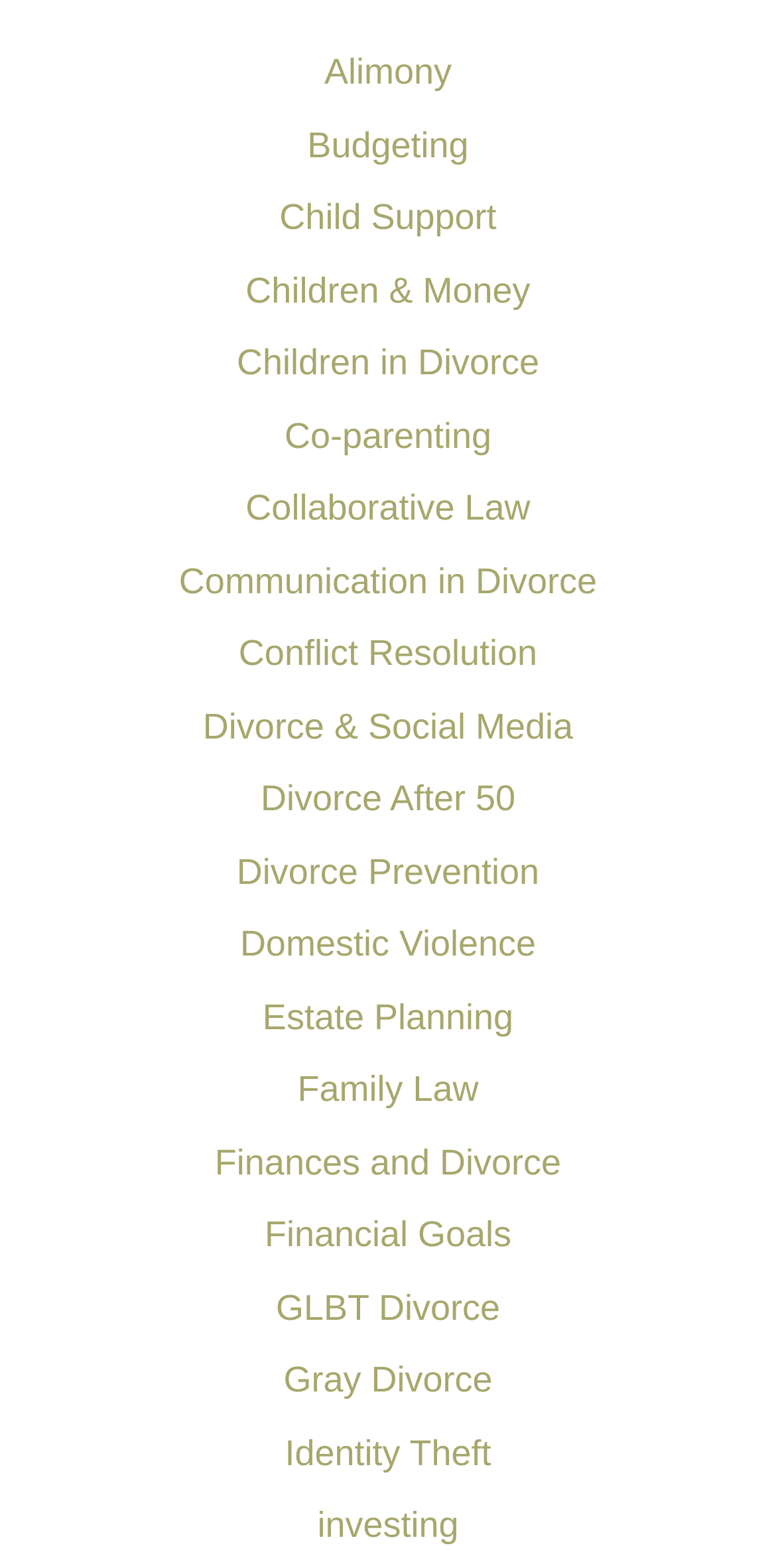Using the element description Divorce & Social Media, predict the bounding box coordinates for the UI element. Provide the coordinates in (top-left x, top-left y, bottom-right x, bottom-right y) format with values ranging from 0 to 1.

[0.261, 0.45, 0.739, 0.488]